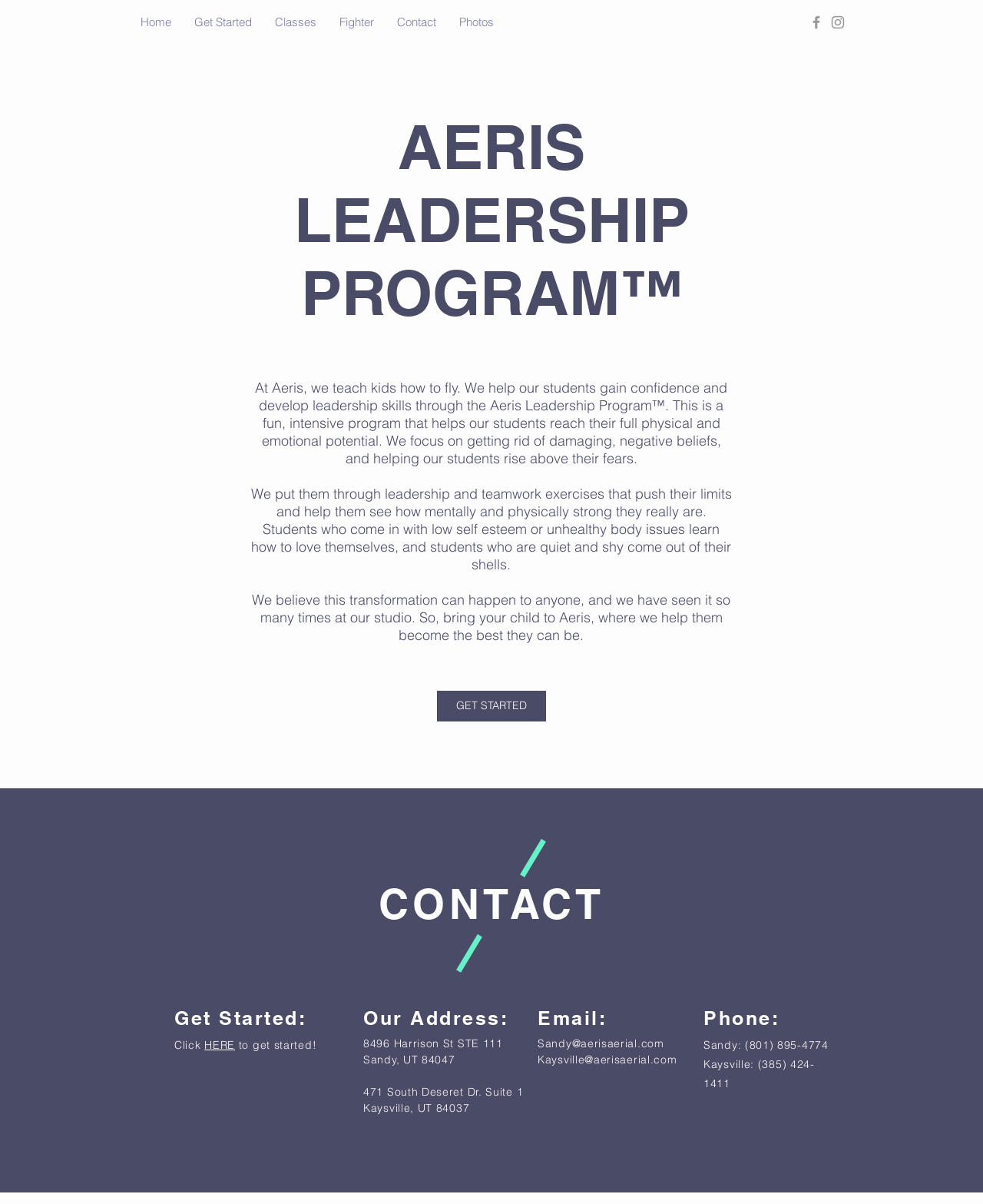Please indicate the bounding box coordinates of the element's region to be clicked to achieve the instruction: "Click on Home". Provide the coordinates as four float numbers between 0 and 1, i.e., [left, top, right, bottom].

[0.131, 0.006, 0.186, 0.031]